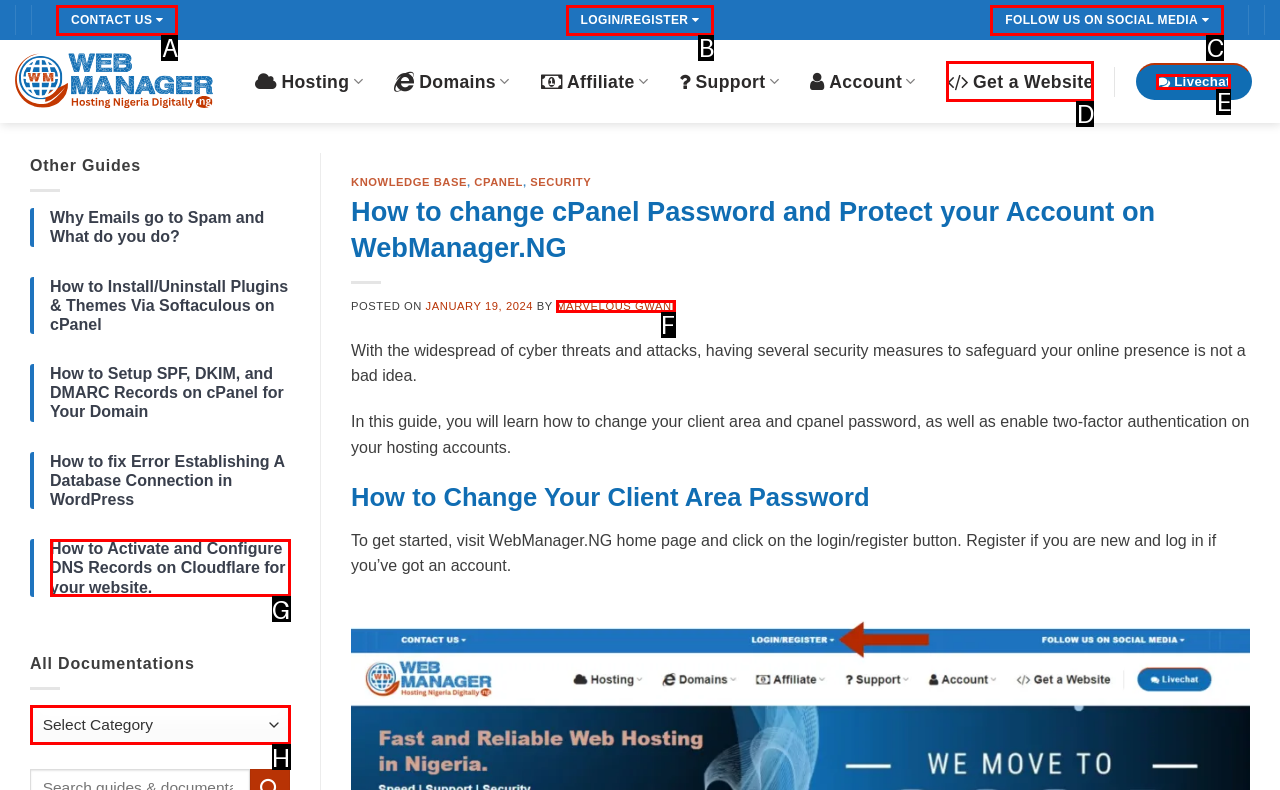Choose the UI element that best aligns with the description: Get a Website
Respond with the letter of the chosen option directly.

D